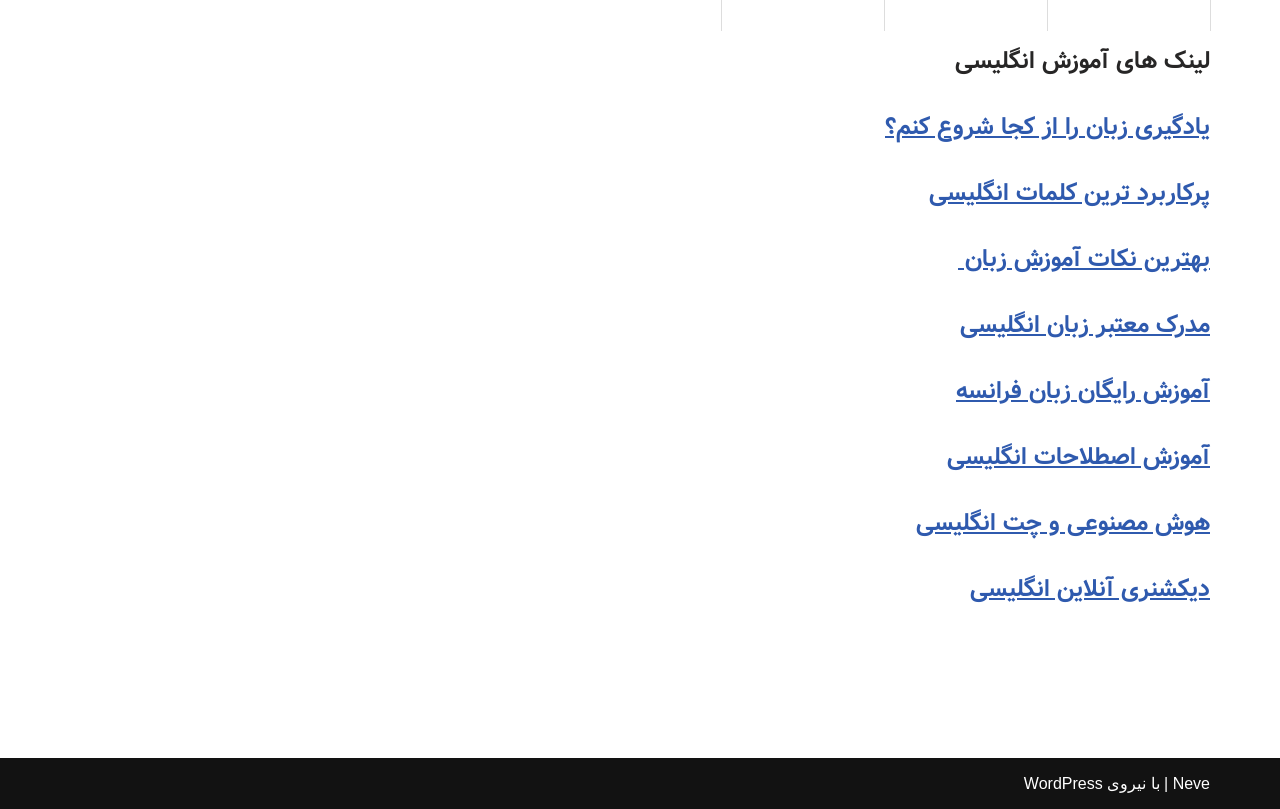Locate the bounding box coordinates of the element to click to perform the following action: 'Visit 'دیکشنری آنلاین انگلیسی''. The coordinates should be given as four float values between 0 and 1, in the form of [left, top, right, bottom].

[0.758, 0.705, 0.945, 0.751]